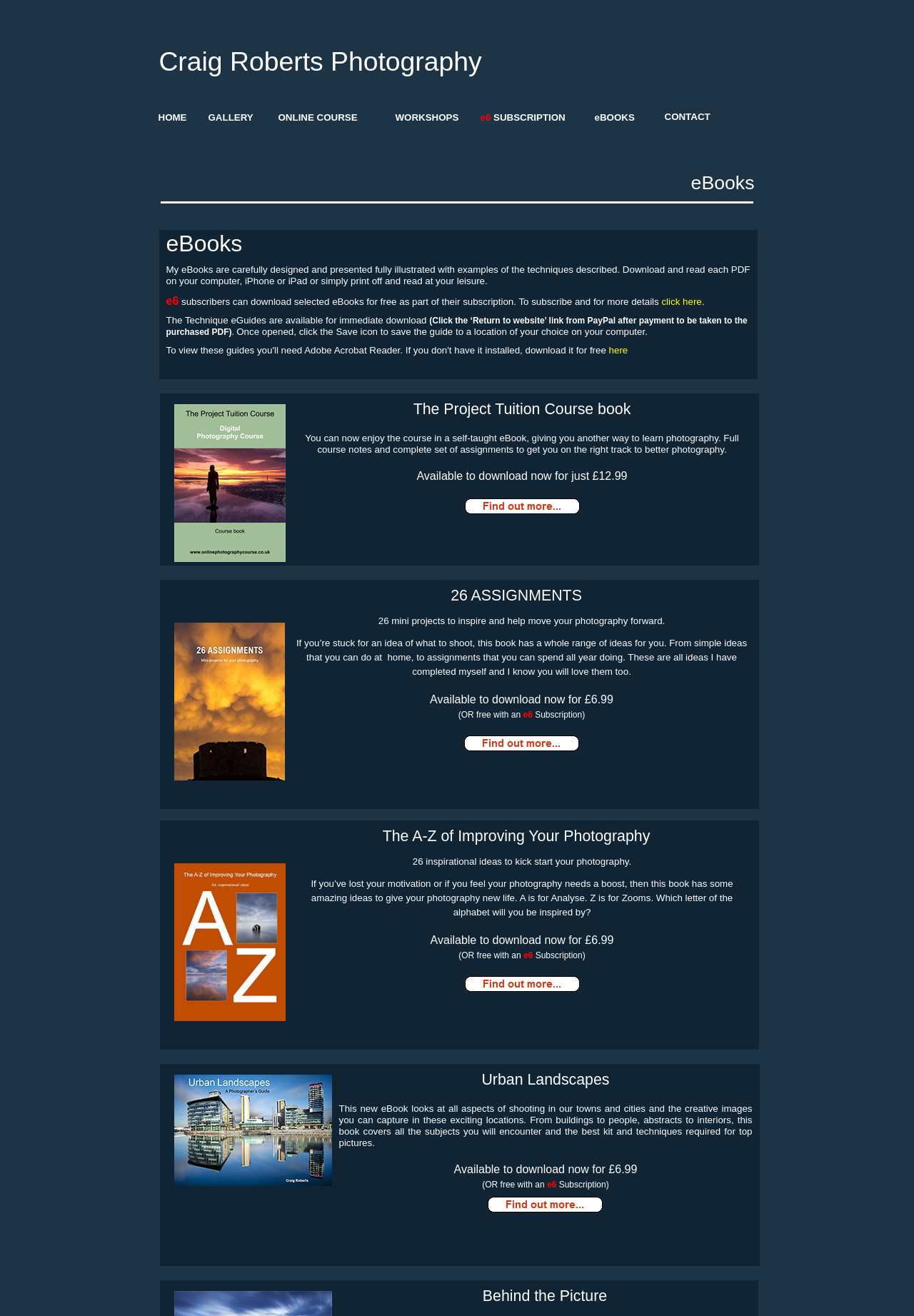Identify the bounding box coordinates of the element to click to follow this instruction: 'browse eBOOKS'. Ensure the coordinates are four float values between 0 and 1, provided as [left, top, right, bottom].

[0.65, 0.085, 0.694, 0.093]